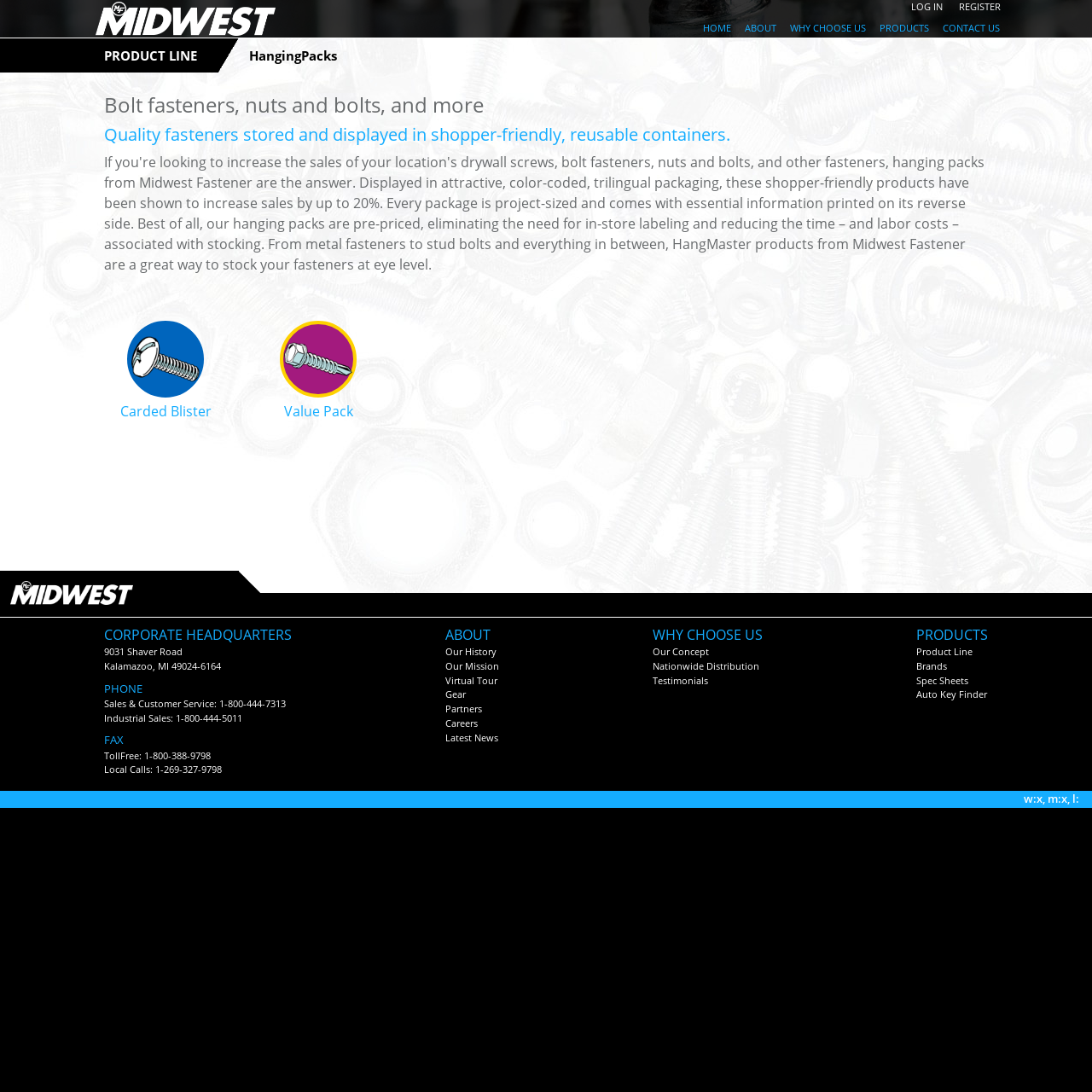Determine the bounding box for the UI element as described: "PRODUCTS". The coordinates should be represented as four float numbers between 0 and 1, formatted as [left, top, right, bottom].

[0.797, 0.019, 0.852, 0.034]